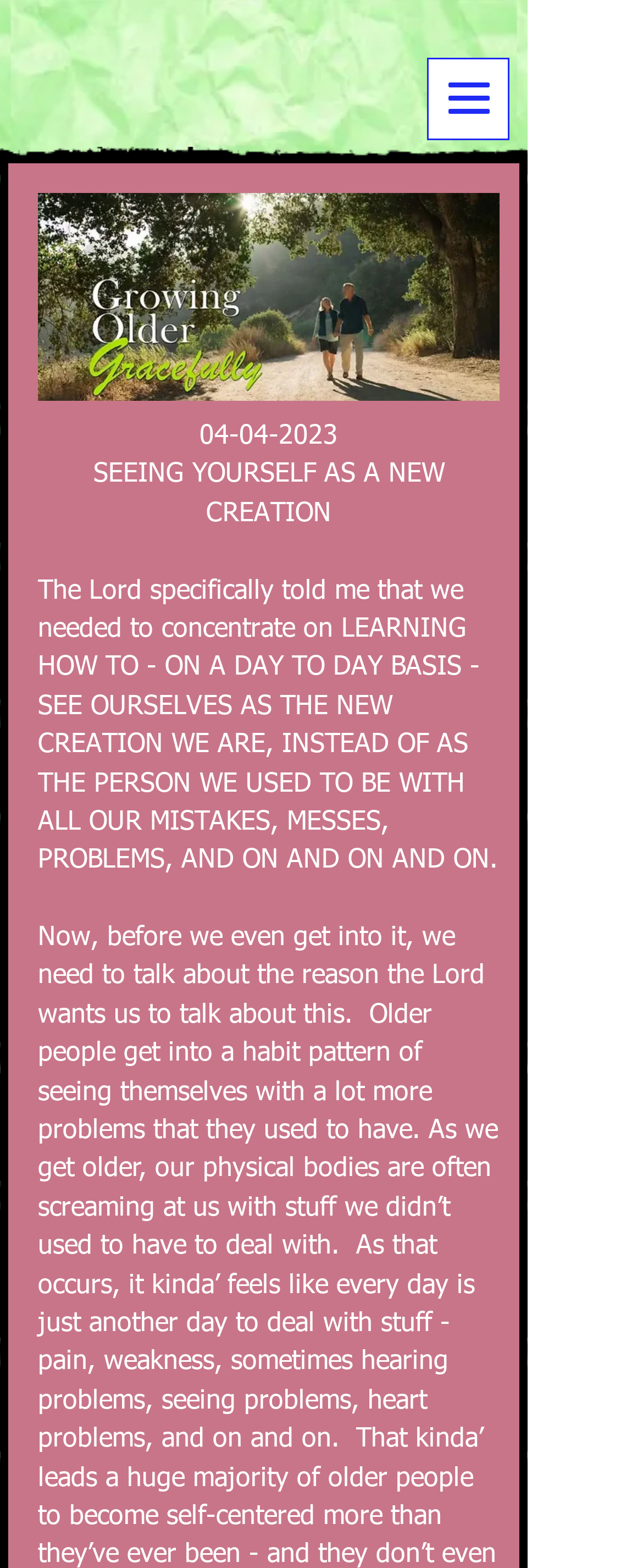Based on the element description, predict the bounding box coordinates (top-left x, top-left y, bottom-right x, bottom-right y) for the UI element in the screenshot: 04-04-2023

[0.31, 0.27, 0.526, 0.287]